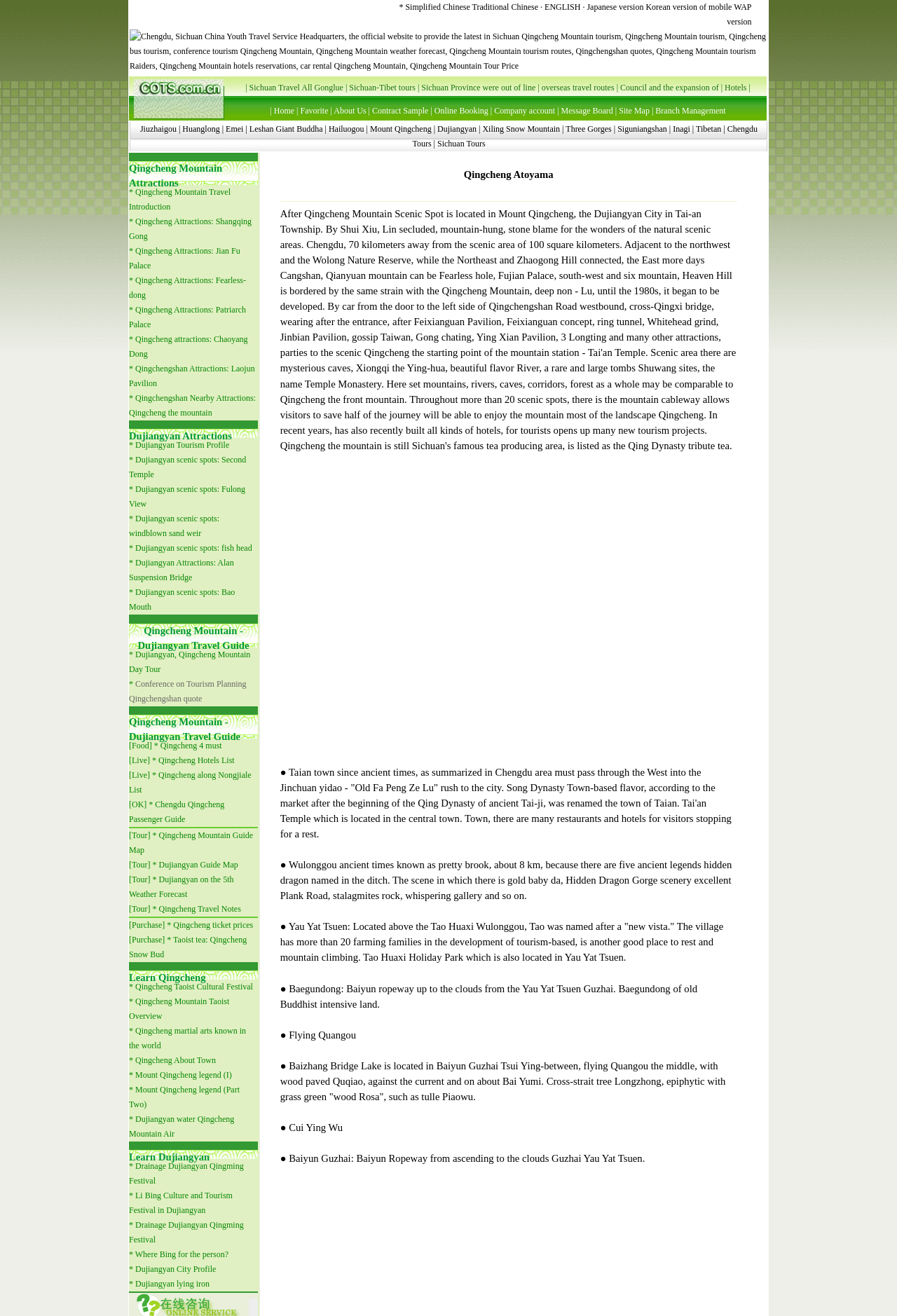Please locate the clickable area by providing the bounding box coordinates to follow this instruction: "Select Simplified Chinese".

[0.445, 0.002, 0.524, 0.009]